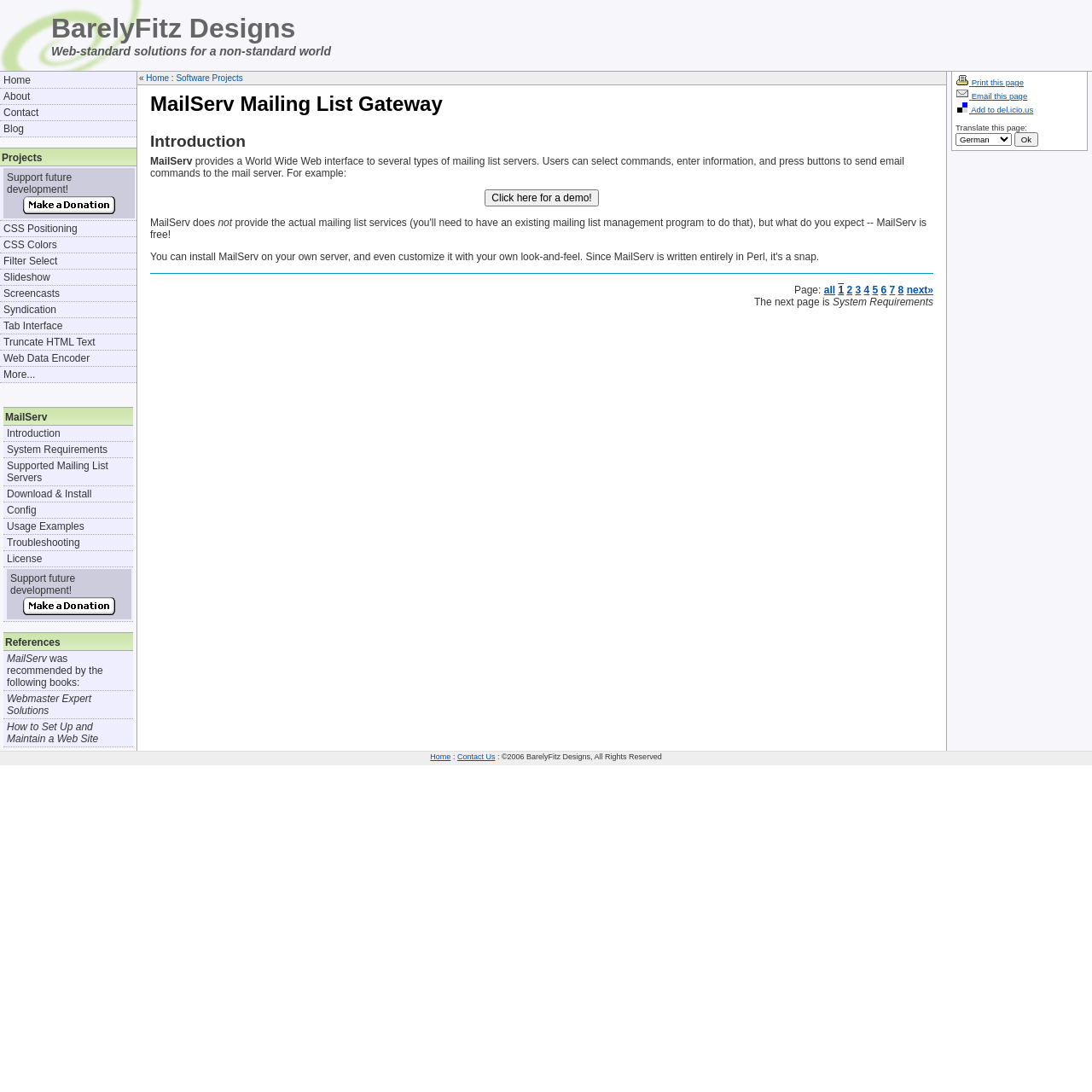Given the element description Filter Select, specify the bounding box coordinates of the corresponding UI element in the format (top-left x, top-left y, bottom-right x, bottom-right y). All values must be between 0 and 1.

[0.003, 0.234, 0.053, 0.245]